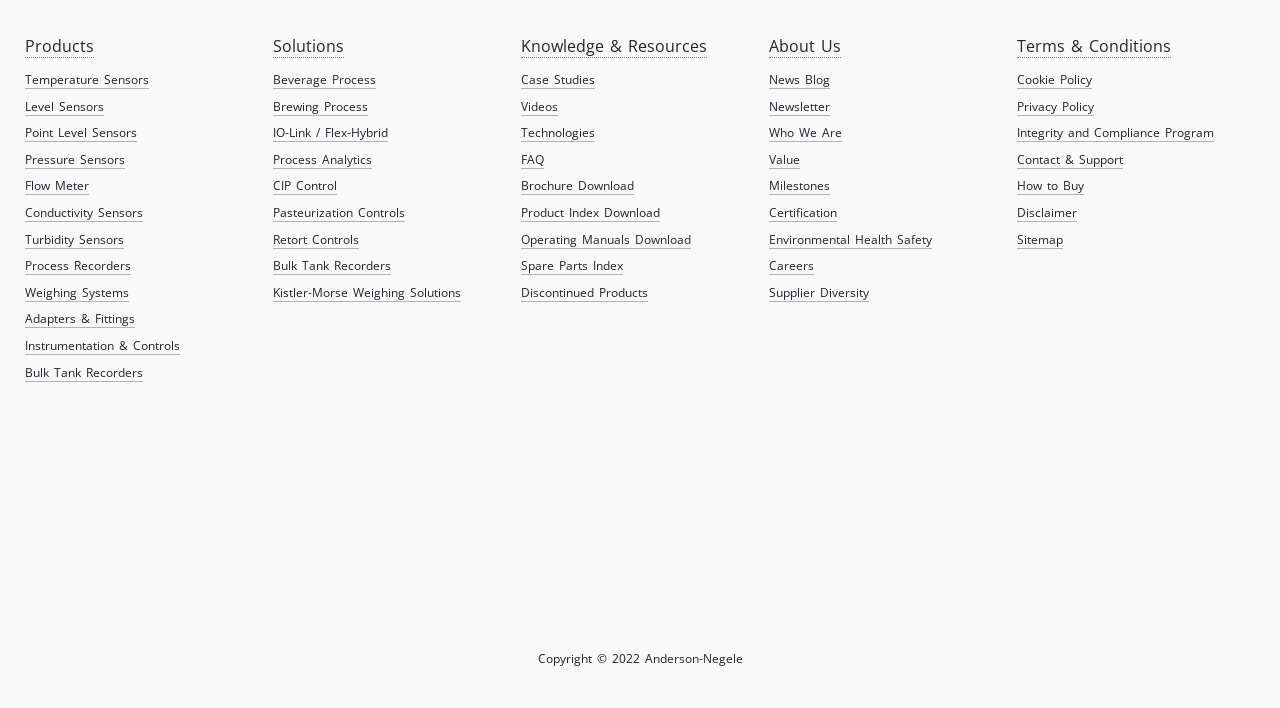Please analyze the image and provide a thorough answer to the question:
What type of sensors are listed on the webpage?

By examining the links on the webpage, I found a list of sensors including Temperature Sensors, Level Sensors, Pressure Sensors, and more. These links are located on the left side of the webpage, indicating that they are categories of sensors.